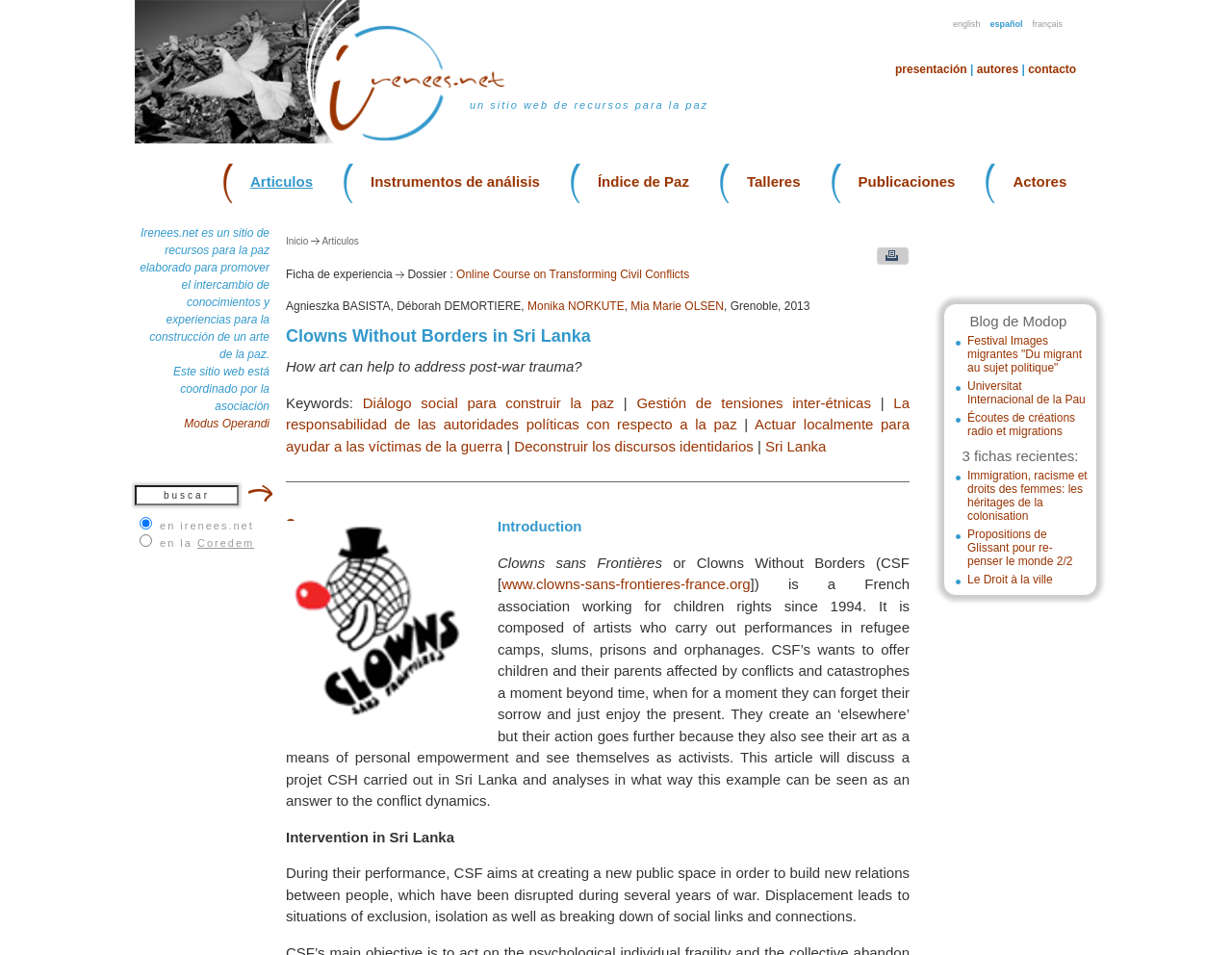Find the bounding box coordinates for the area that must be clicked to perform this action: "visit Modus Operandi".

[0.149, 0.436, 0.219, 0.451]